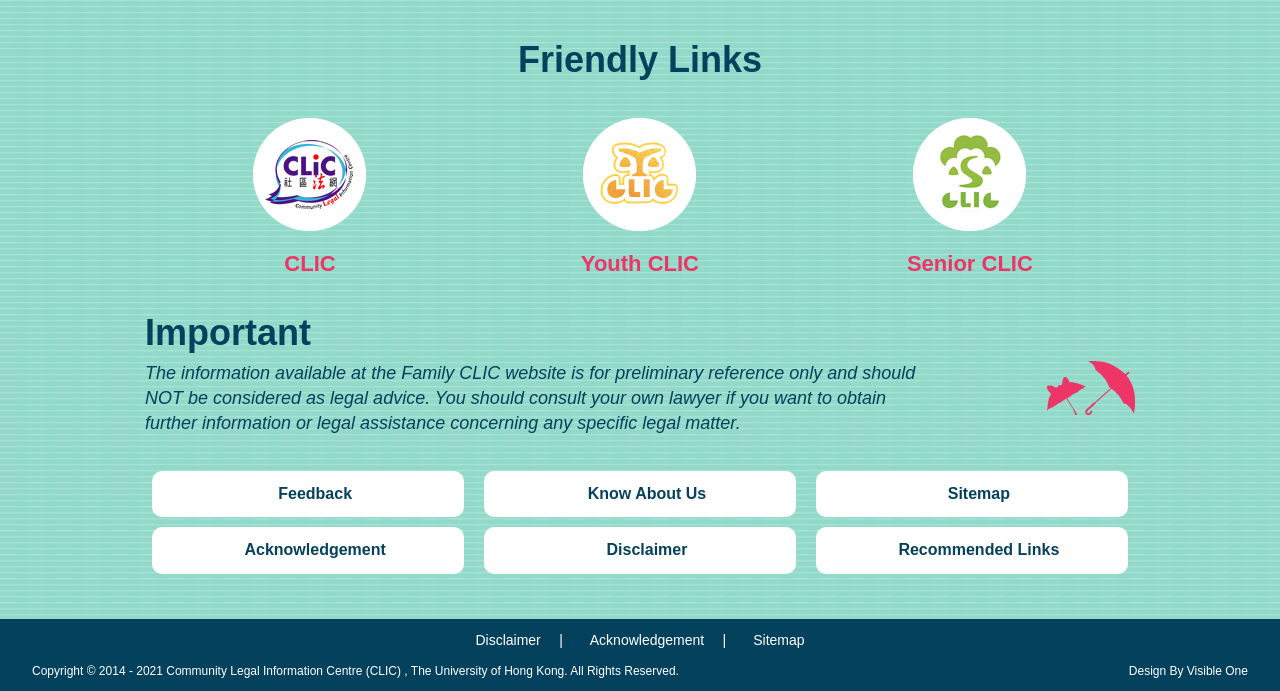Locate the bounding box coordinates for the element described below: "Design By Visible One". The coordinates must be four float values between 0 and 1, formatted as [left, top, right, bottom].

[0.882, 0.953, 0.975, 0.988]